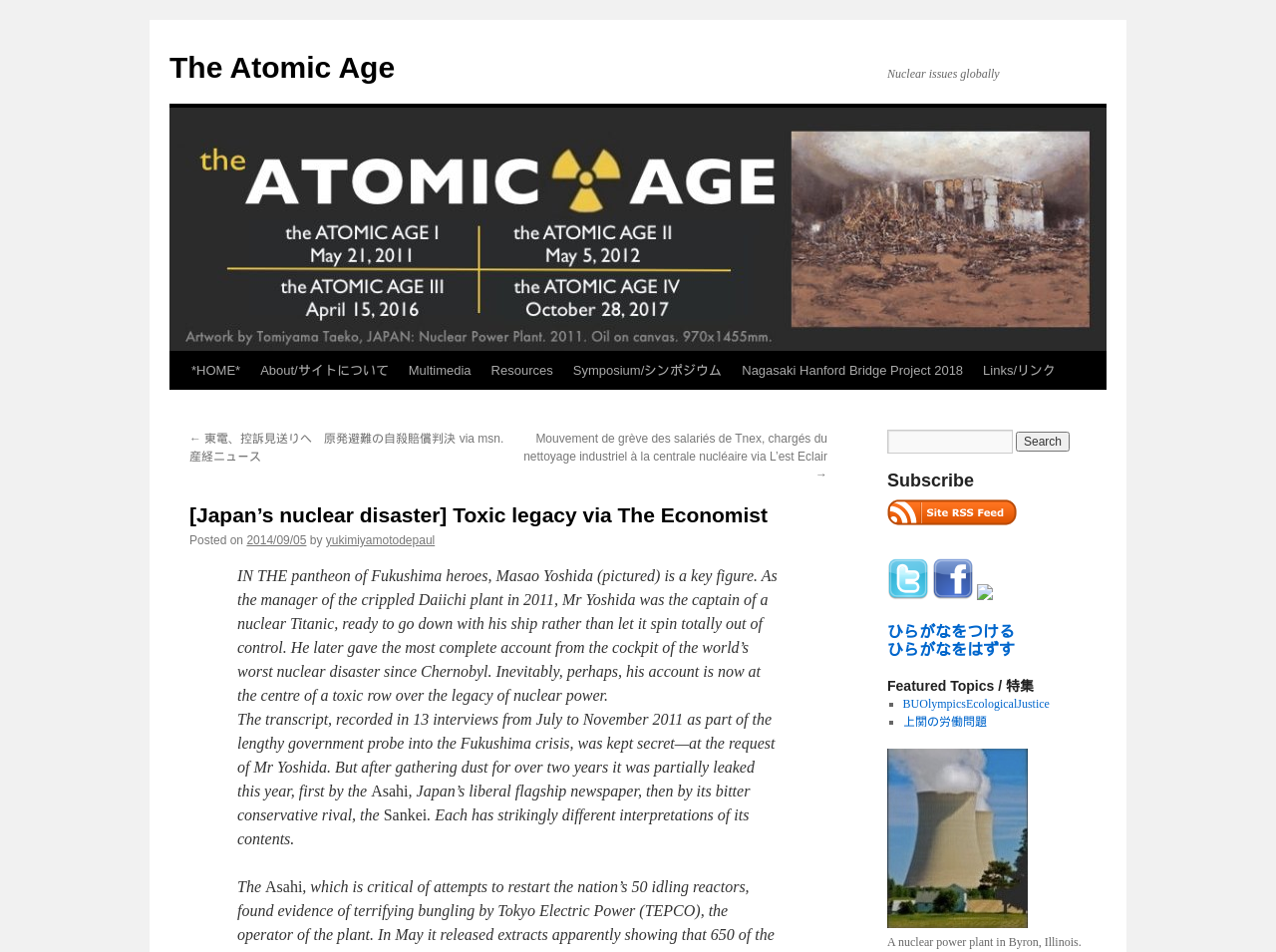Determine the main headline from the webpage and extract its text.

[Japan’s nuclear disaster] Toxic legacy via The Economist